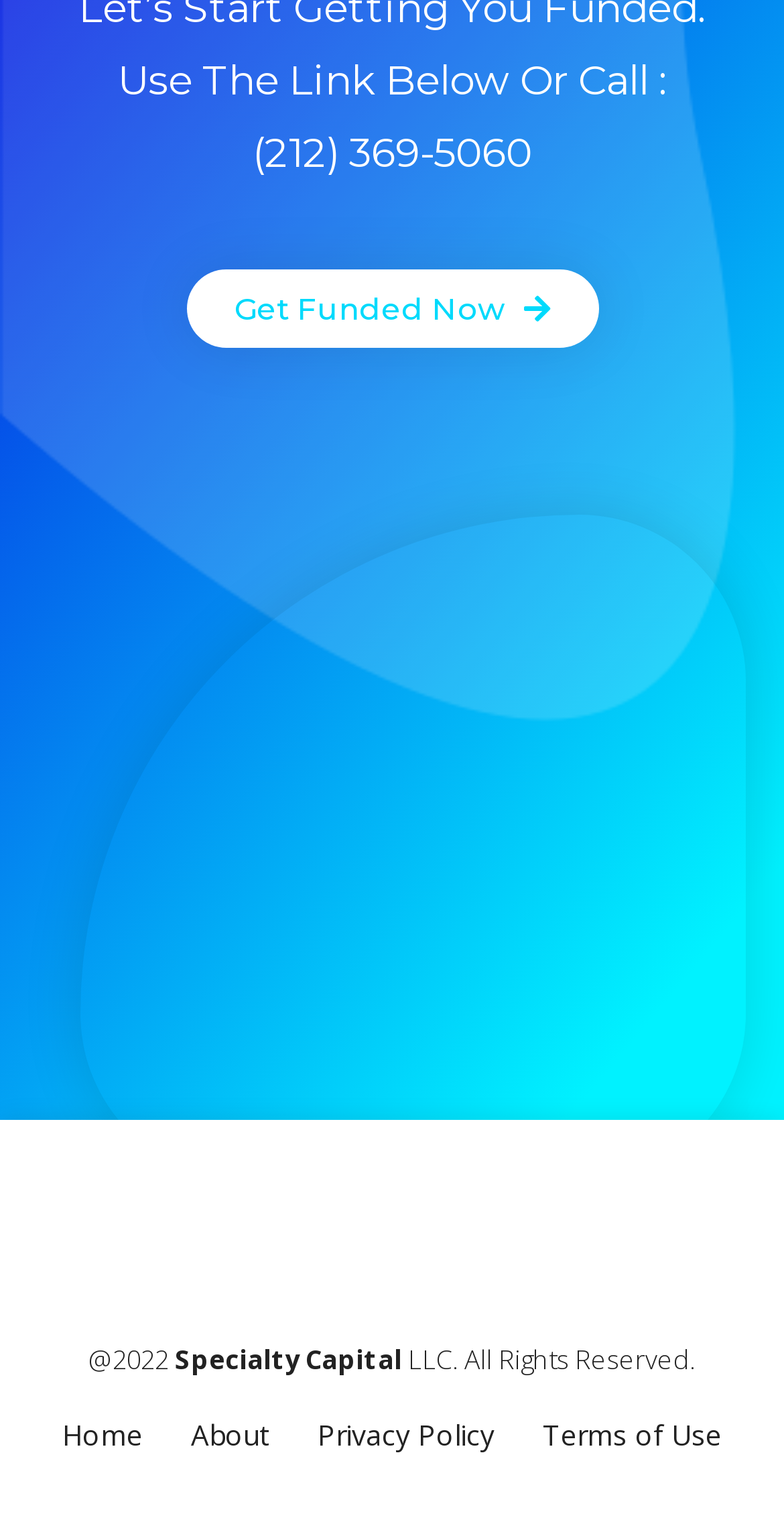Given the element description, predict the bounding box coordinates in the format (top-left x, top-left y, bottom-right x, bottom-right y), using floating point numbers between 0 and 1: Privacy Policy

[0.374, 0.912, 0.662, 0.974]